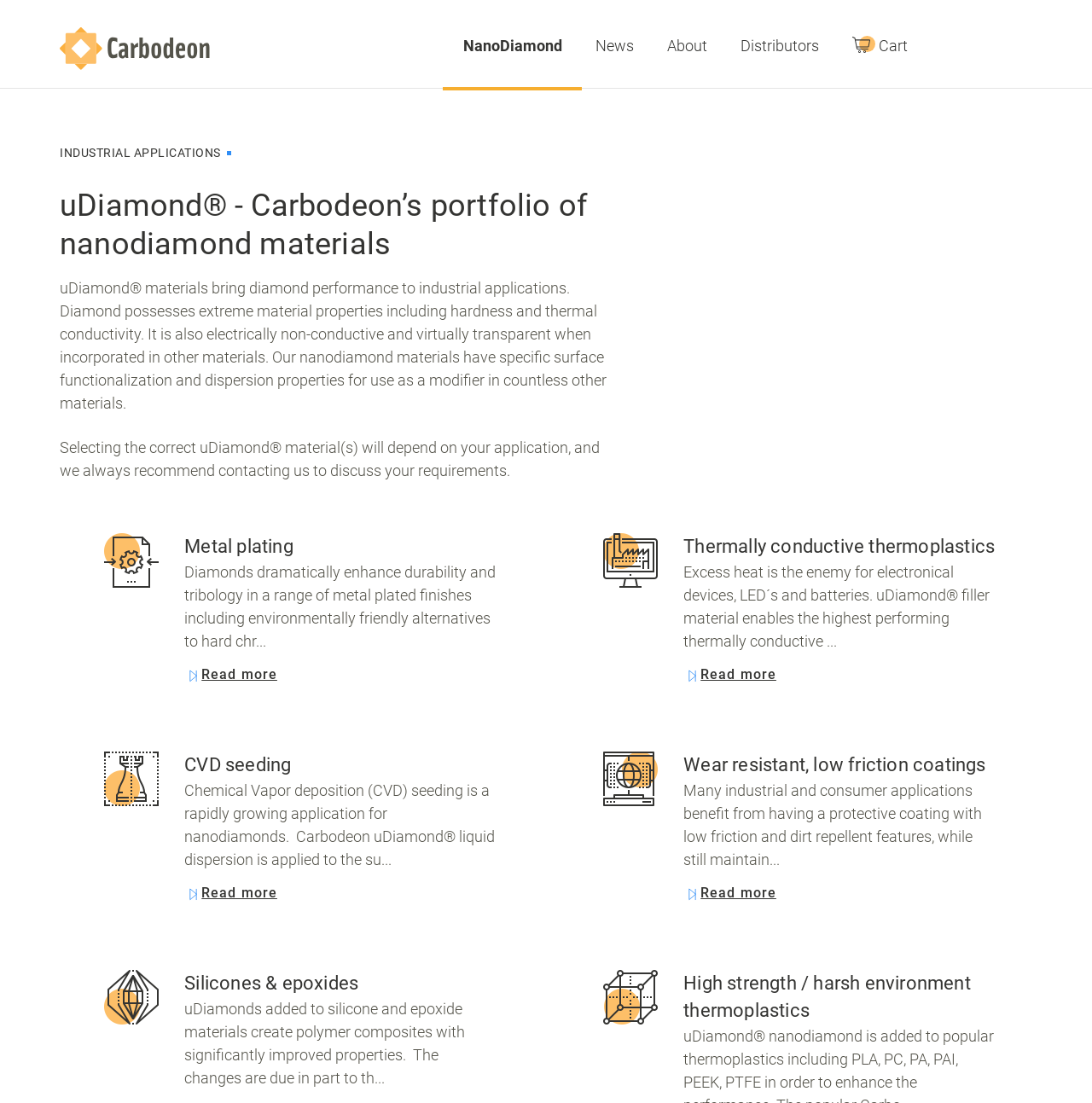Locate the bounding box coordinates of the element's region that should be clicked to carry out the following instruction: "Click the logo". The coordinates need to be four float numbers between 0 and 1, i.e., [left, top, right, bottom].

[0.055, 0.025, 0.412, 0.069]